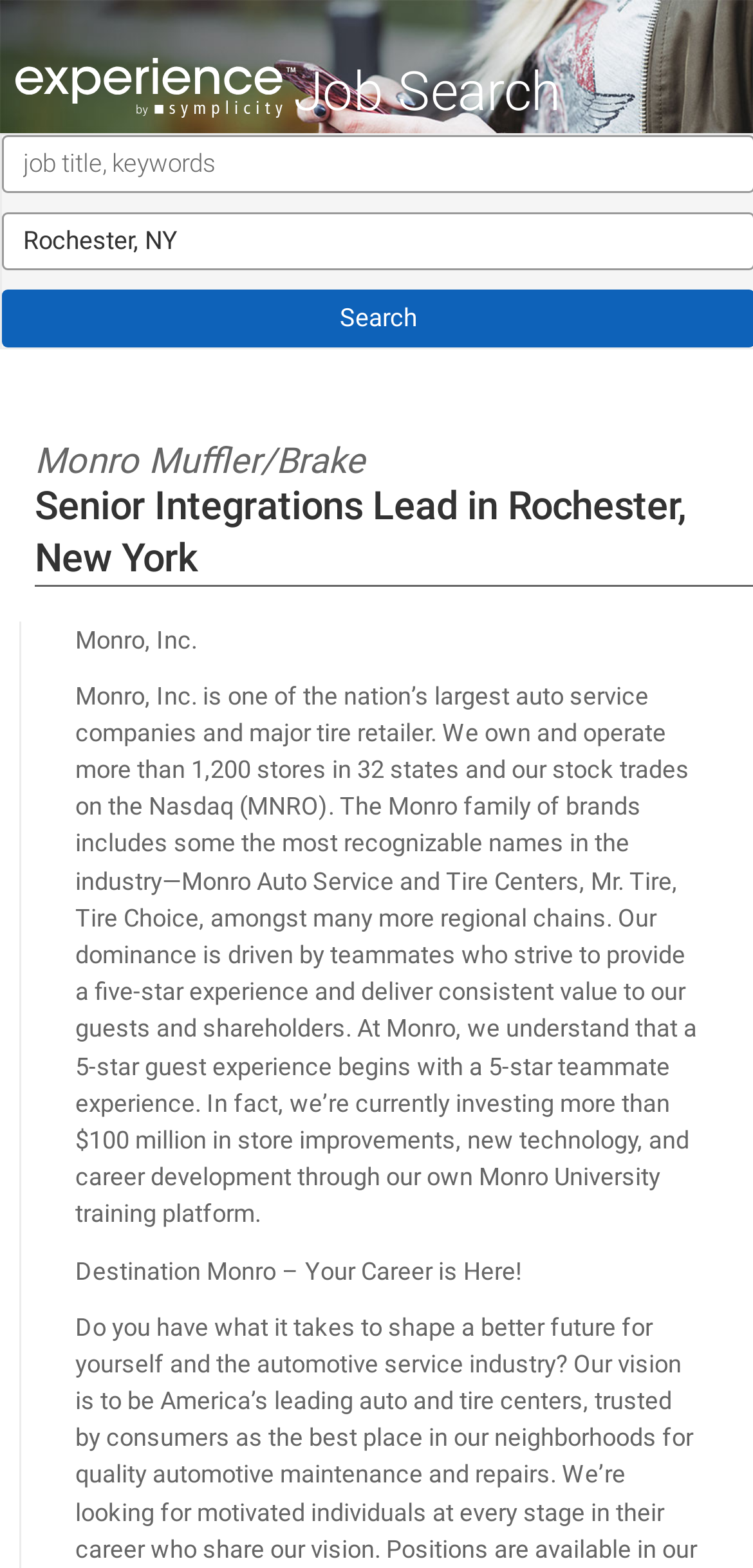Explain the contents of the webpage comprehensively.

The webpage is a job posting for a Senior Integrations Lead position at Monro Muffler/Brake in Rochester, New York. At the top of the page, there are two images, one spanning the entire width and another smaller one to the left. Below these images, there is a header section with the text "Job Search" in the center.

On the left side of the page, there are two static text elements, "What" and "Where", which appear to be part of a job search filter. Below the "Where" text, there is a specific location mentioned, "Rochester, NY".

The main content of the page is a job posting with a heading that reads "Monro Muffler/Brake Senior Integrations Lead in Rochester, New York". Below this heading, there is a paragraph of text that describes Monro, Inc., a large auto service company and tire retailer with over 1,200 stores across 32 states. The text also mentions the company's commitment to providing a five-star experience for both guests and teammates, and its investment in store improvements, new technology, and career development.

Further down the page, there is another heading that reads "Destination Monro – Your Career is Here!", which appears to be a call to action or a slogan for the company's career development program.